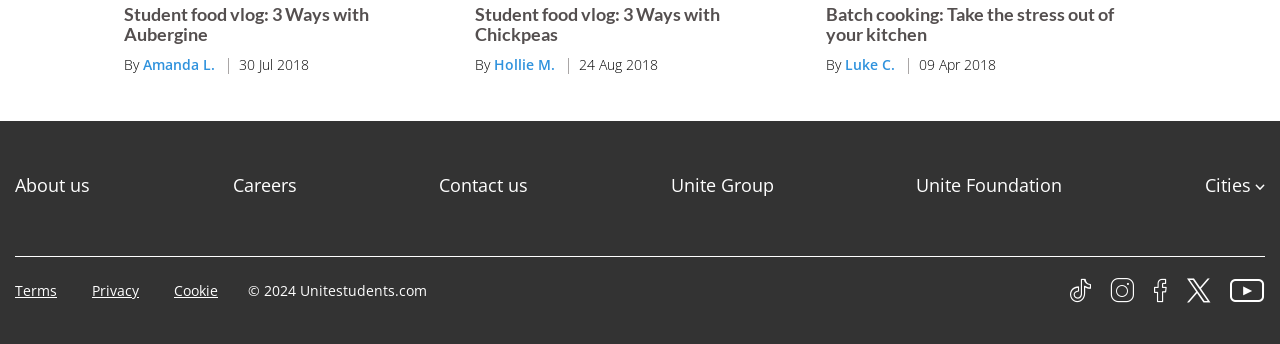Analyze the image and deliver a detailed answer to the question: What is the symbol next to the 'Terms' link?

The answer can be found by looking at the links at the bottom of the webpage, where the symbol '➿' is next to the 'Terms' link.